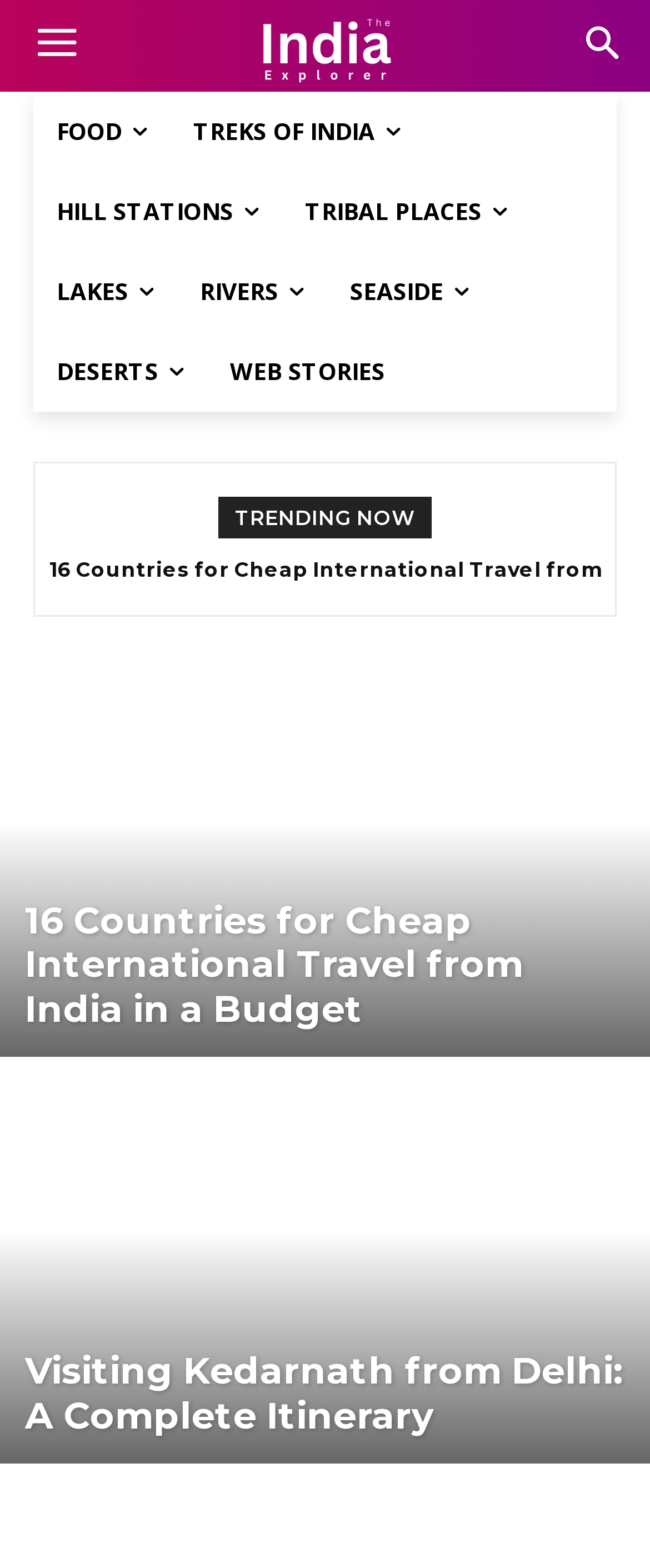Locate the bounding box of the UI element with the following description: "Treks of India".

[0.262, 0.058, 0.651, 0.109]